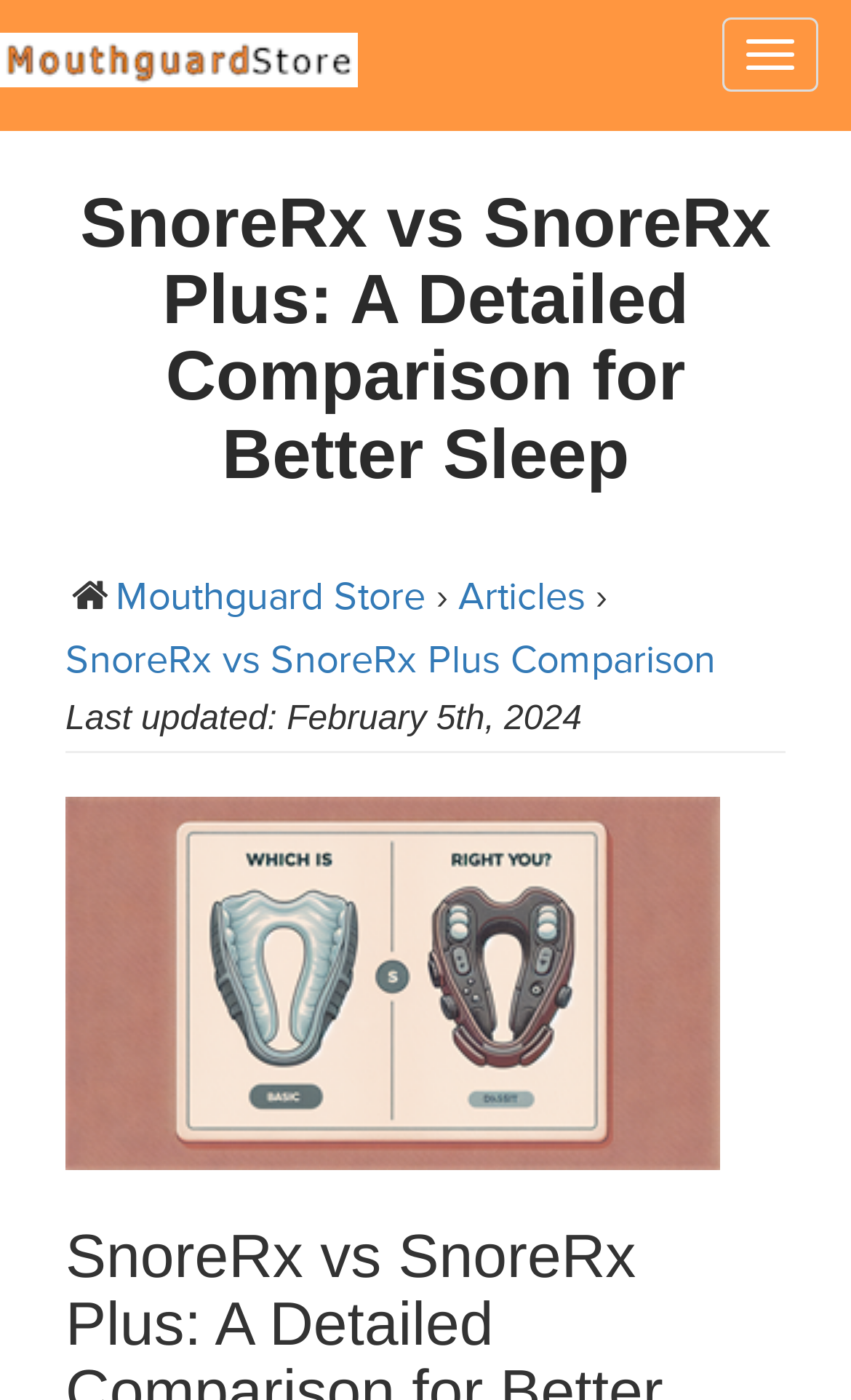Respond to the question below with a single word or phrase: How many images are there on the webpage?

2